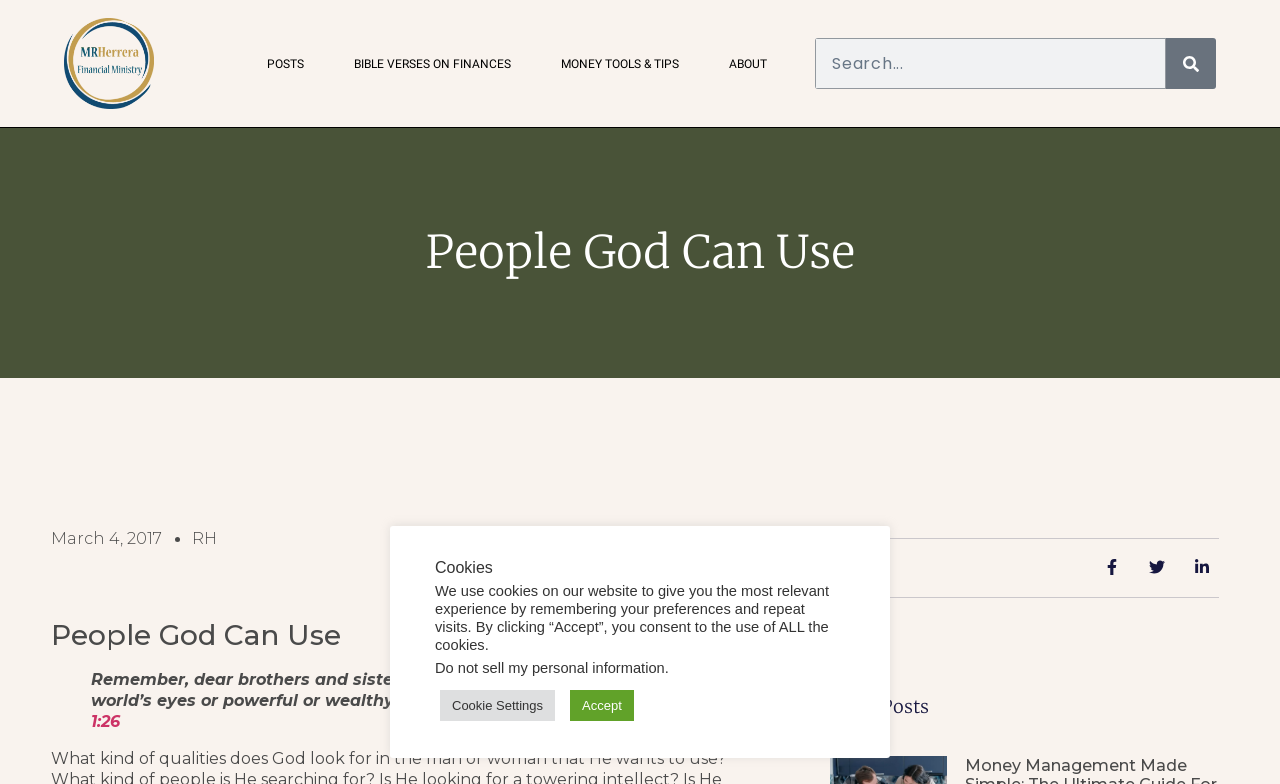Generate a thorough caption detailing the webpage content.

The webpage is titled "People God Can Use – MRHerrera" and appears to be a blog or personal website. At the top left corner, there is a site logo, which is an image linked to the website's homepage. 

Below the logo, there are four navigation links: "POSTS", "BIBLE VERSES ON FINANCES", "MONEY TOOLS & TIPS", and "ABOUT", which are evenly spaced and aligned horizontally across the top of the page. 

To the right of these links, there is a search bar with a search button and a small magnifying glass icon. The search bar spans almost the entire width of the page.

The main content of the page is divided into two sections. On the left side, there is a heading "People God Can Use" followed by a blockquote with a biblical quote from 1 Corinthians 1:26. The quote is attributed to "RH" and dated March 4, 2017.

On the right side, there are several headings and links, including "Share:", "More Posts", and "Cookies". The "Cookies" section provides information about the website's cookie policy and offers options to accept or customize cookie settings.

Throughout the page, there are a total of five headings, four links, two buttons, one image, one search bar, and several blocks of text. The layout is organized and easy to navigate, with clear headings and concise text.